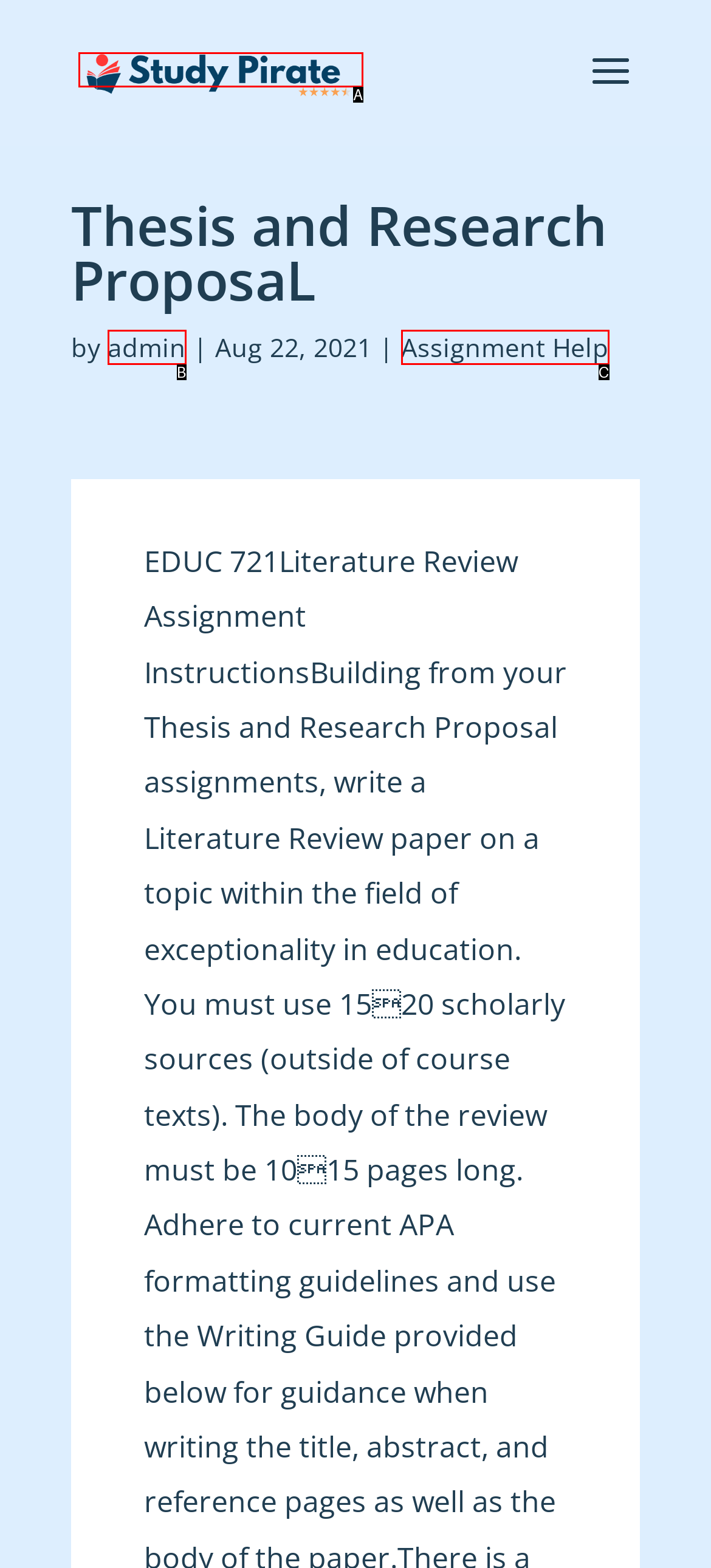Pick the option that corresponds to: alt="Homework Help for College Students"
Provide the letter of the correct choice.

A